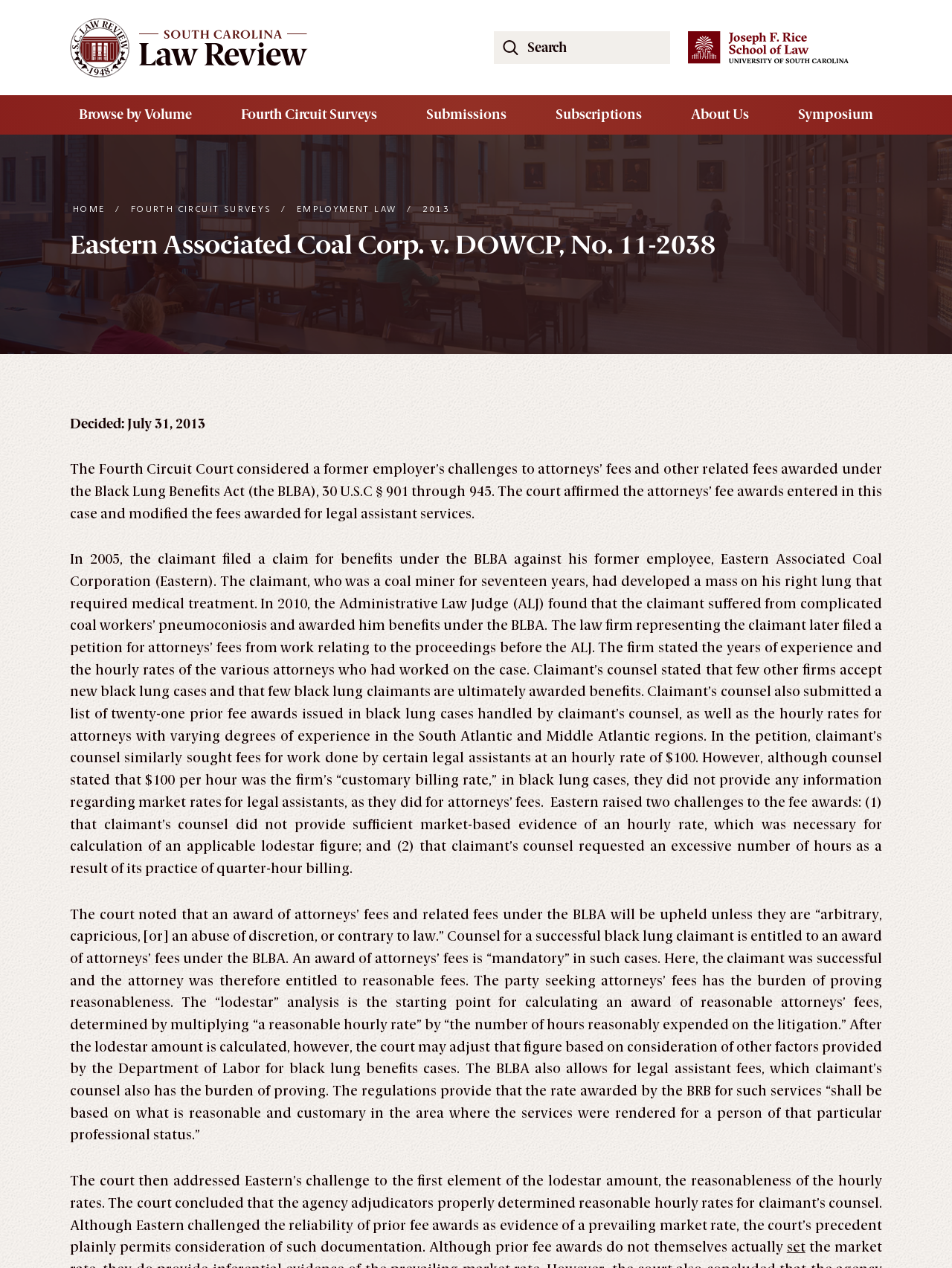What is the role of the Administrative Law Judge (ALJ)?
Look at the image and respond with a one-word or short-phrase answer.

Found claimant suffered from coal workers' pneumoconiosis